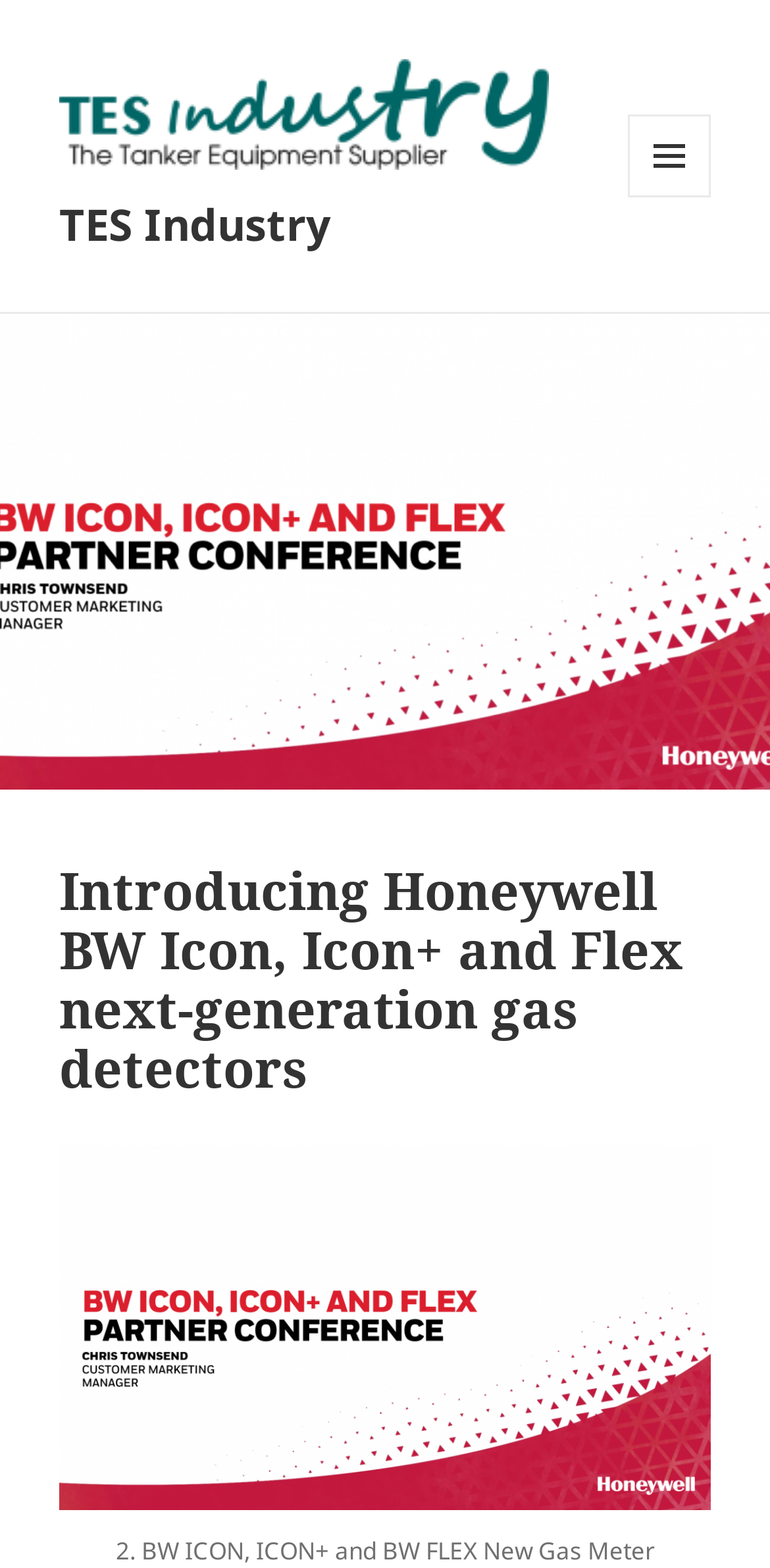From the element description Menu and widgets, predict the bounding box coordinates of the UI element. The coordinates must be specified in the format (top-left x, top-left y, bottom-right x, bottom-right y) and should be within the 0 to 1 range.

[0.815, 0.073, 0.923, 0.126]